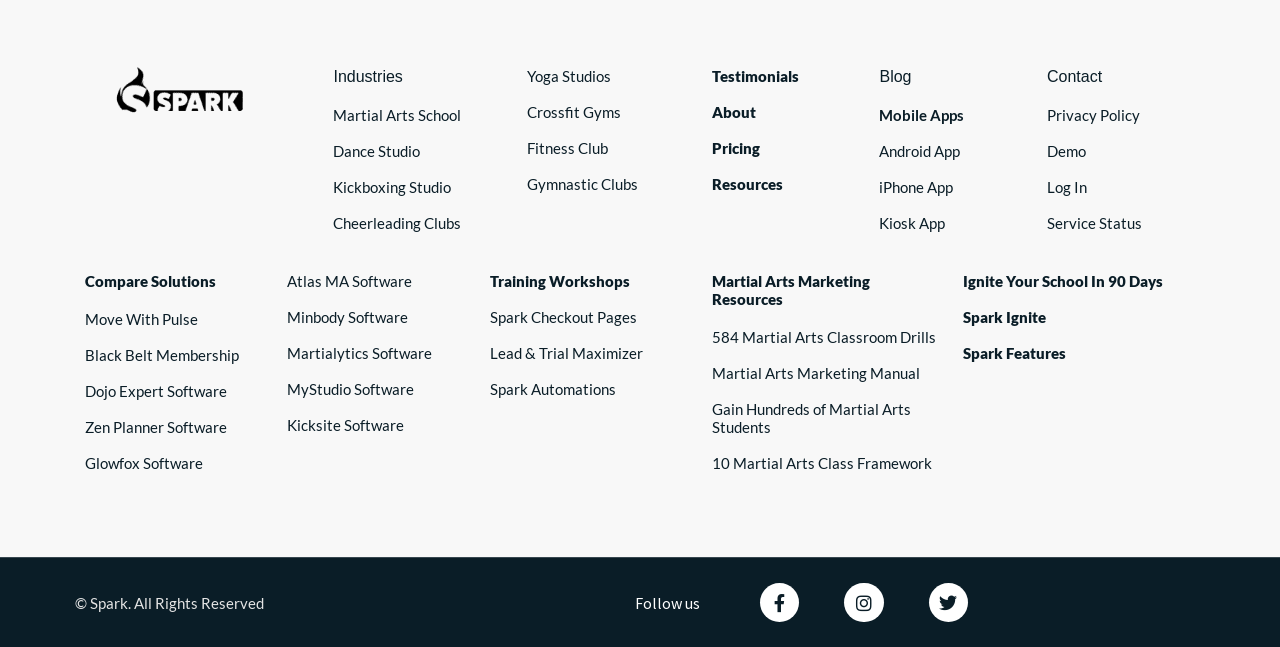Determine the bounding box for the HTML element described here: "Search". The coordinates should be given as [left, top, right, bottom] with each number being a float between 0 and 1.

None